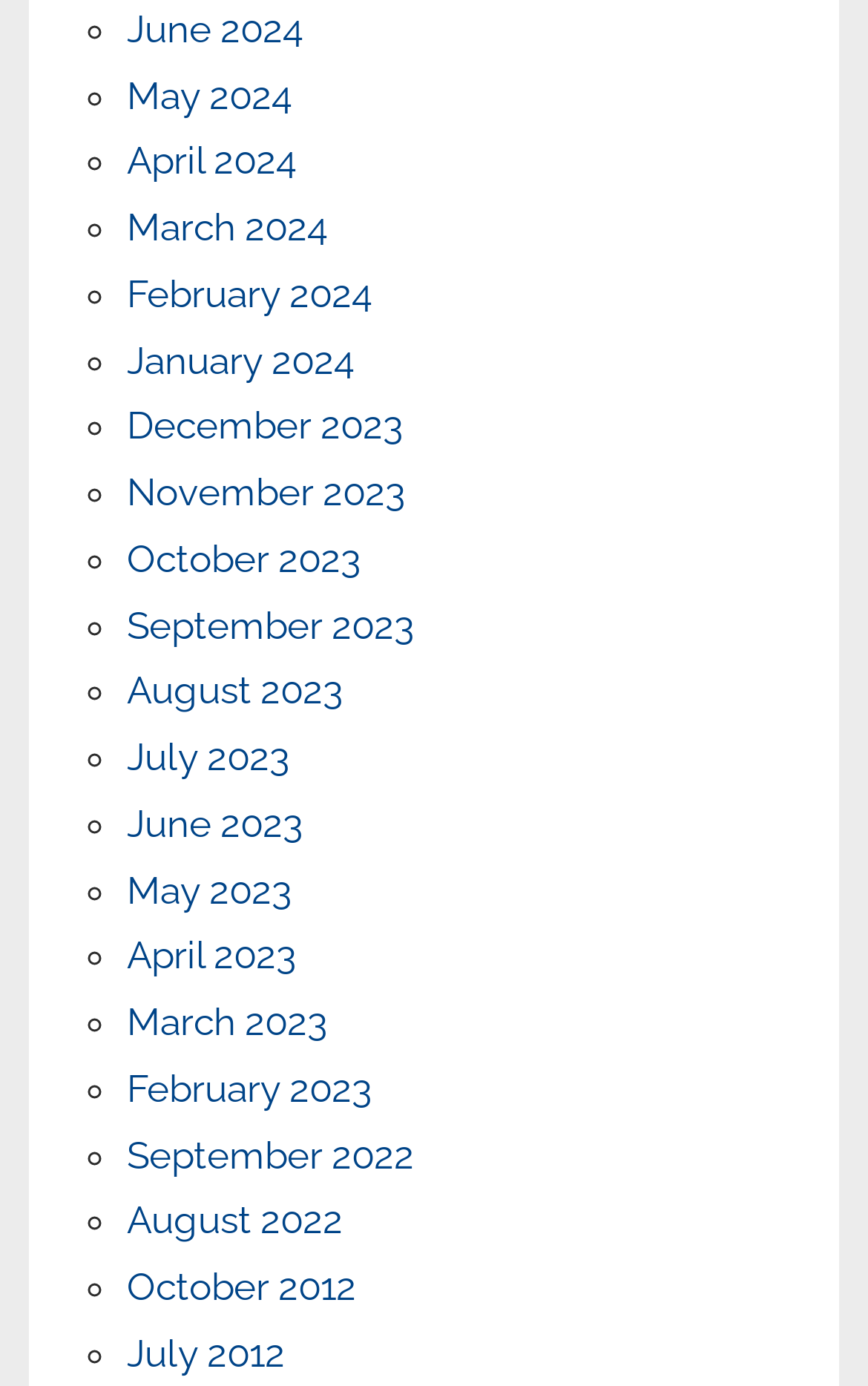Please specify the coordinates of the bounding box for the element that should be clicked to carry out this instruction: "Go to May 2024". The coordinates must be four float numbers between 0 and 1, formatted as [left, top, right, bottom].

[0.146, 0.052, 0.336, 0.085]